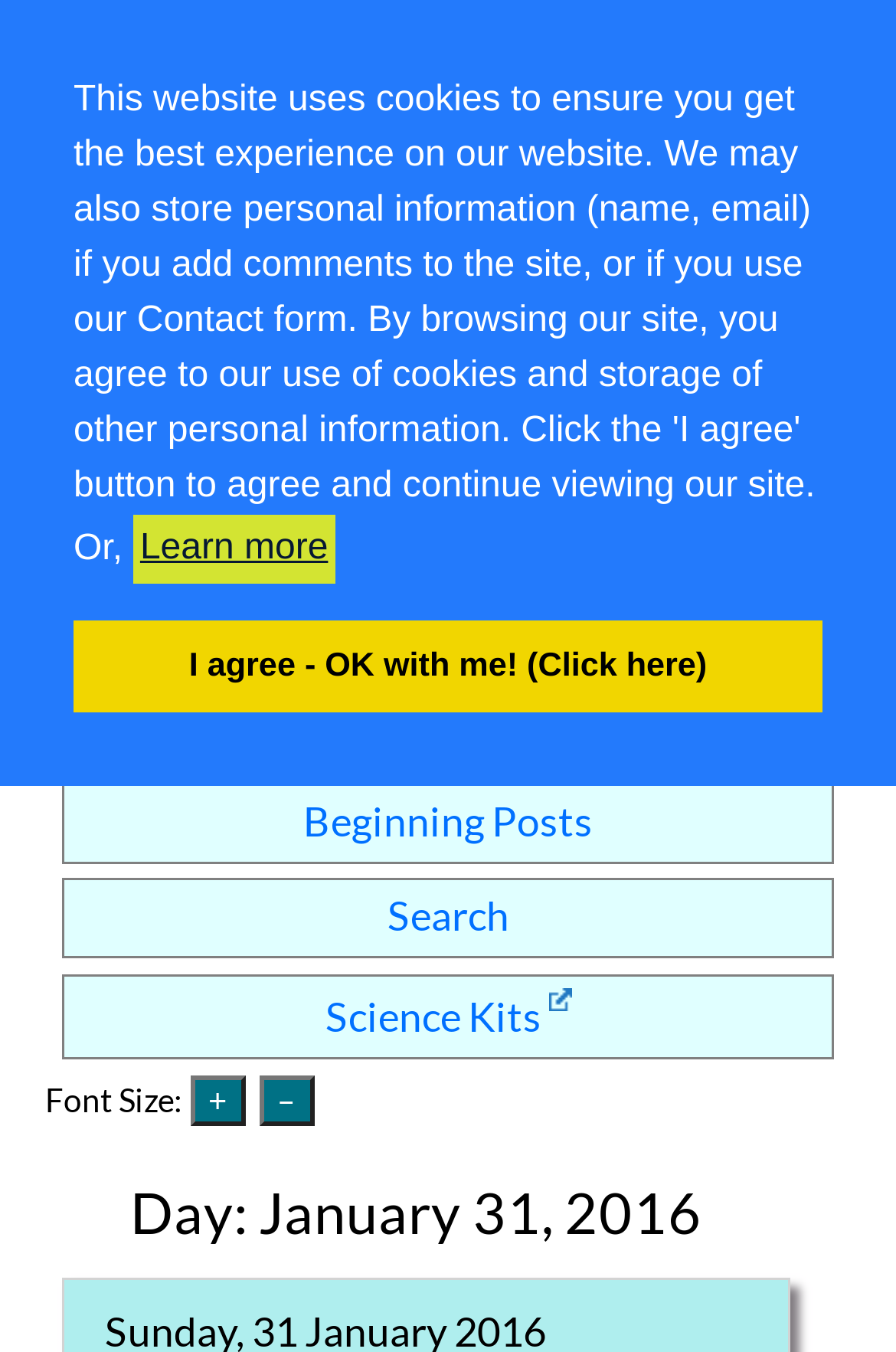Locate and provide the bounding box coordinates for the HTML element that matches this description: "Learn more".

[0.148, 0.381, 0.374, 0.432]